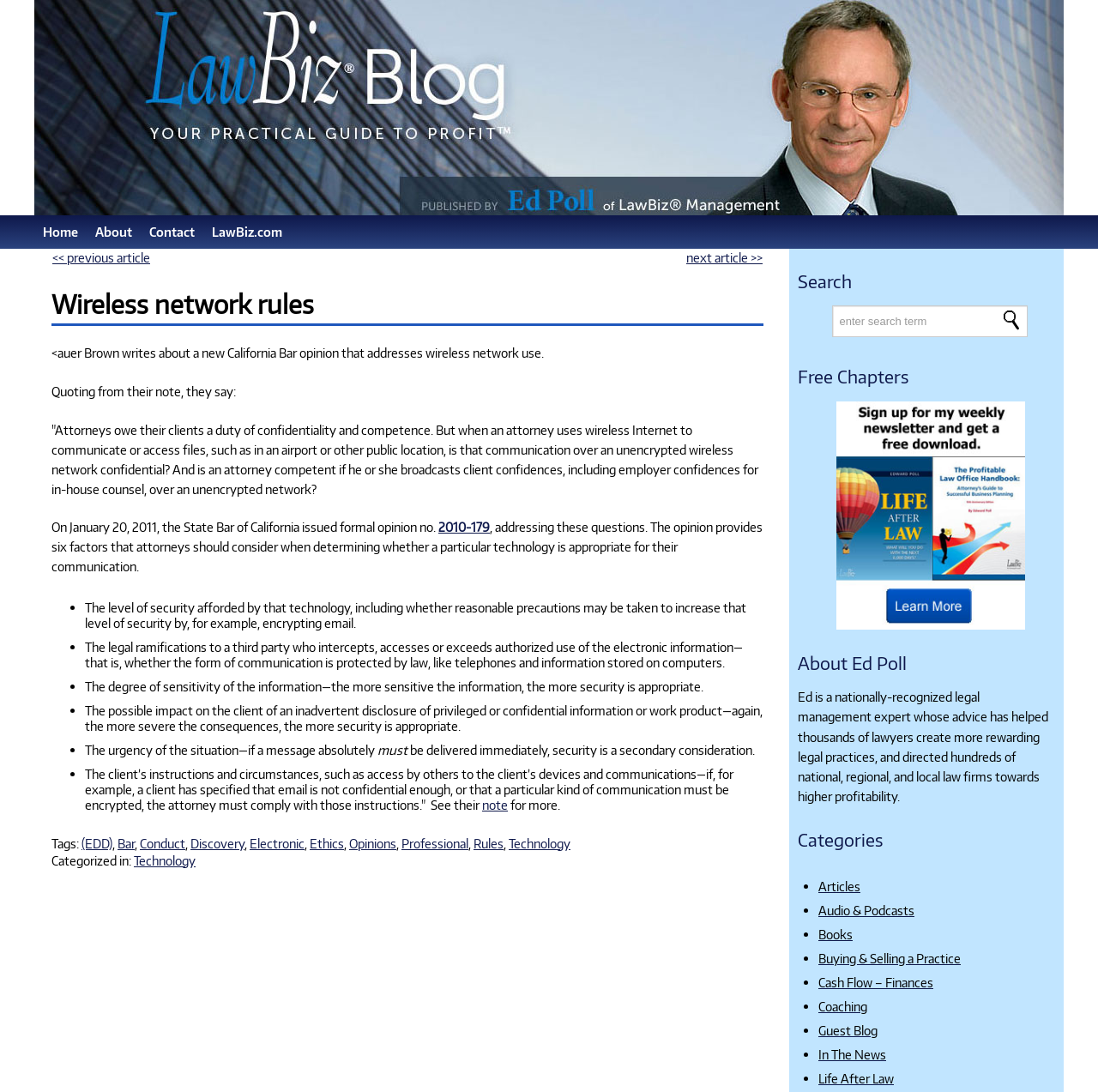Please answer the following question using a single word or phrase: Who is the author of the website?

Ed Poll